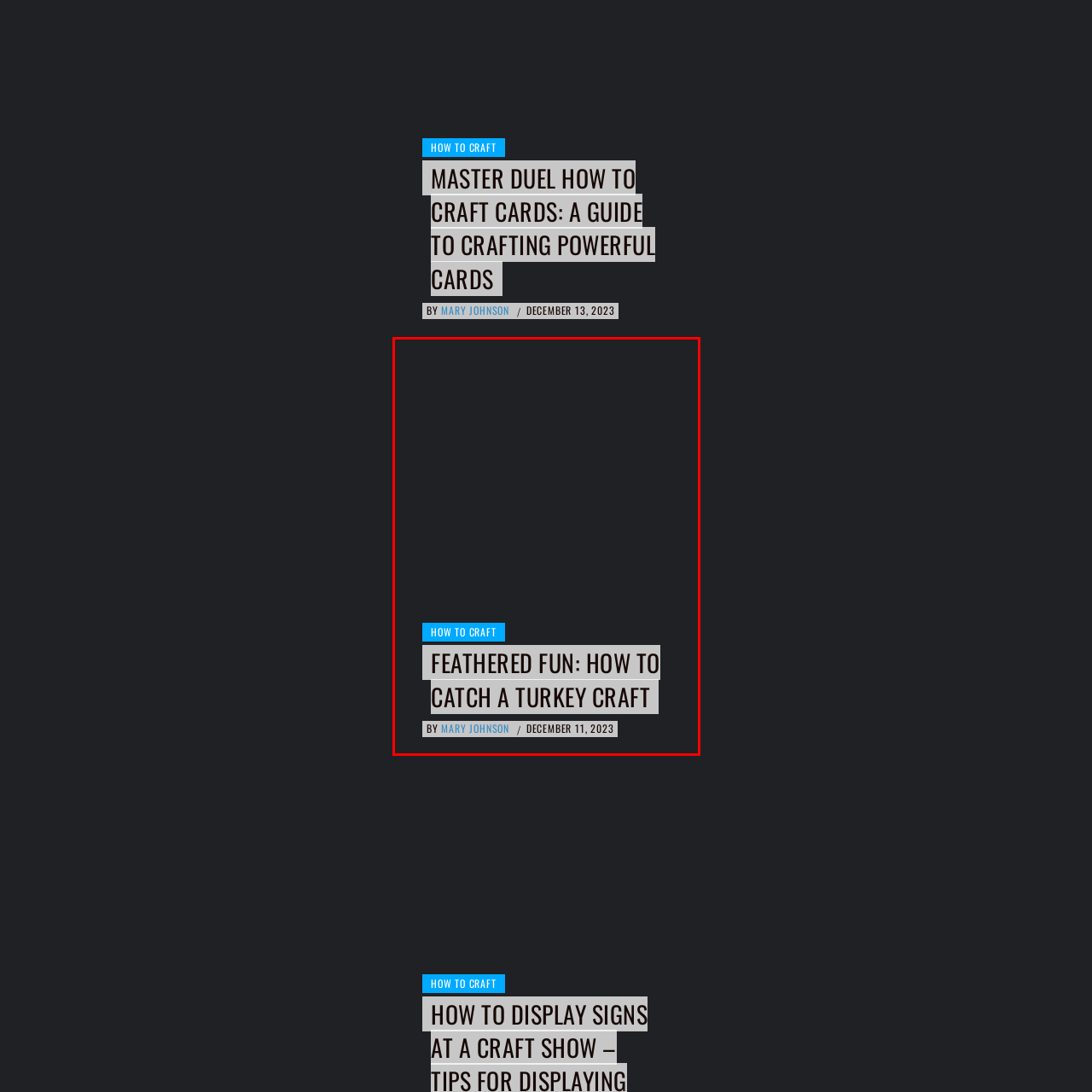When was the guide published?
Look at the image within the red bounding box and provide a single word or phrase as an answer.

December 11, 2023